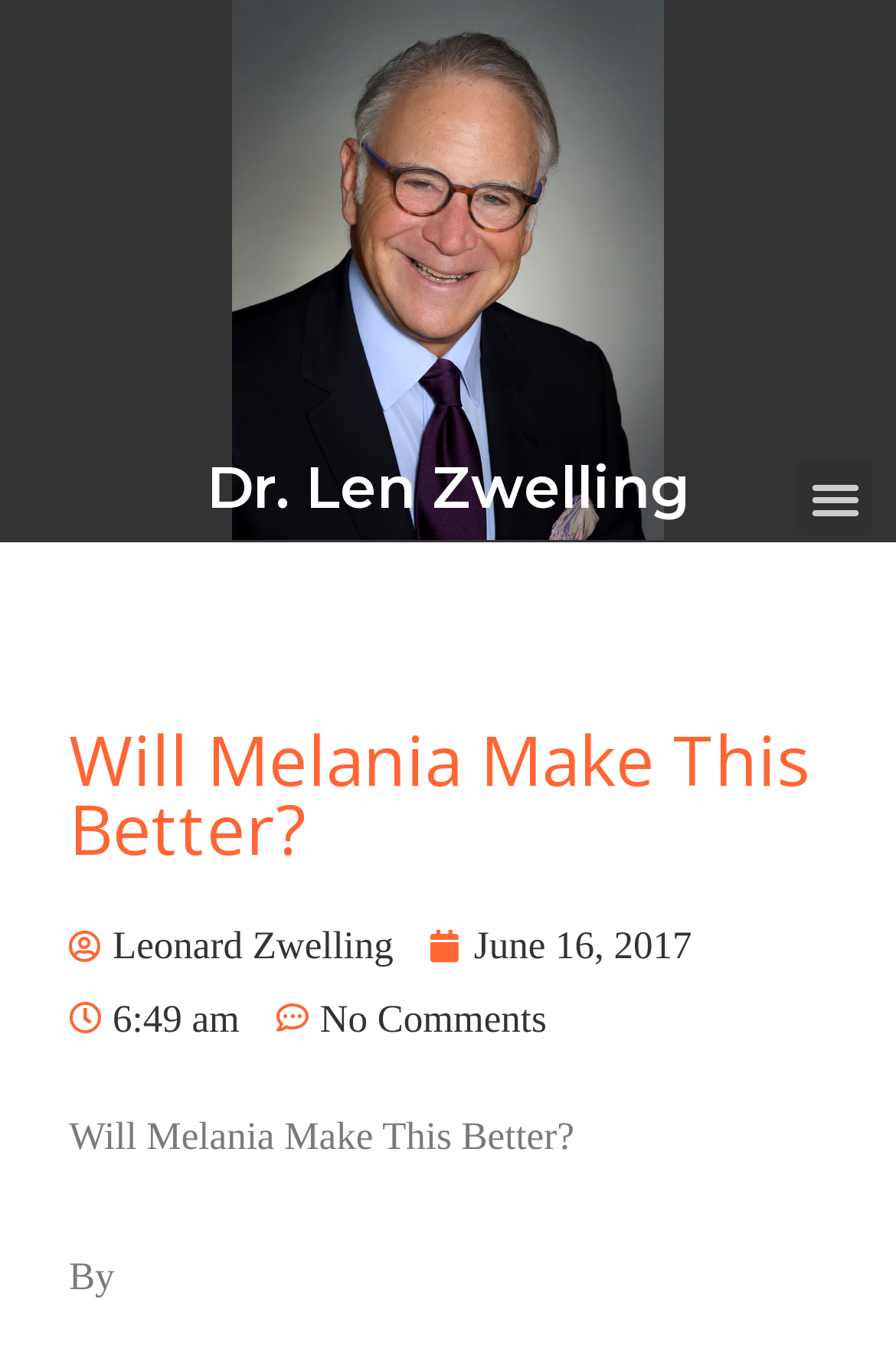Answer with a single word or phrase: 
What is the time of publication?

6:49 am